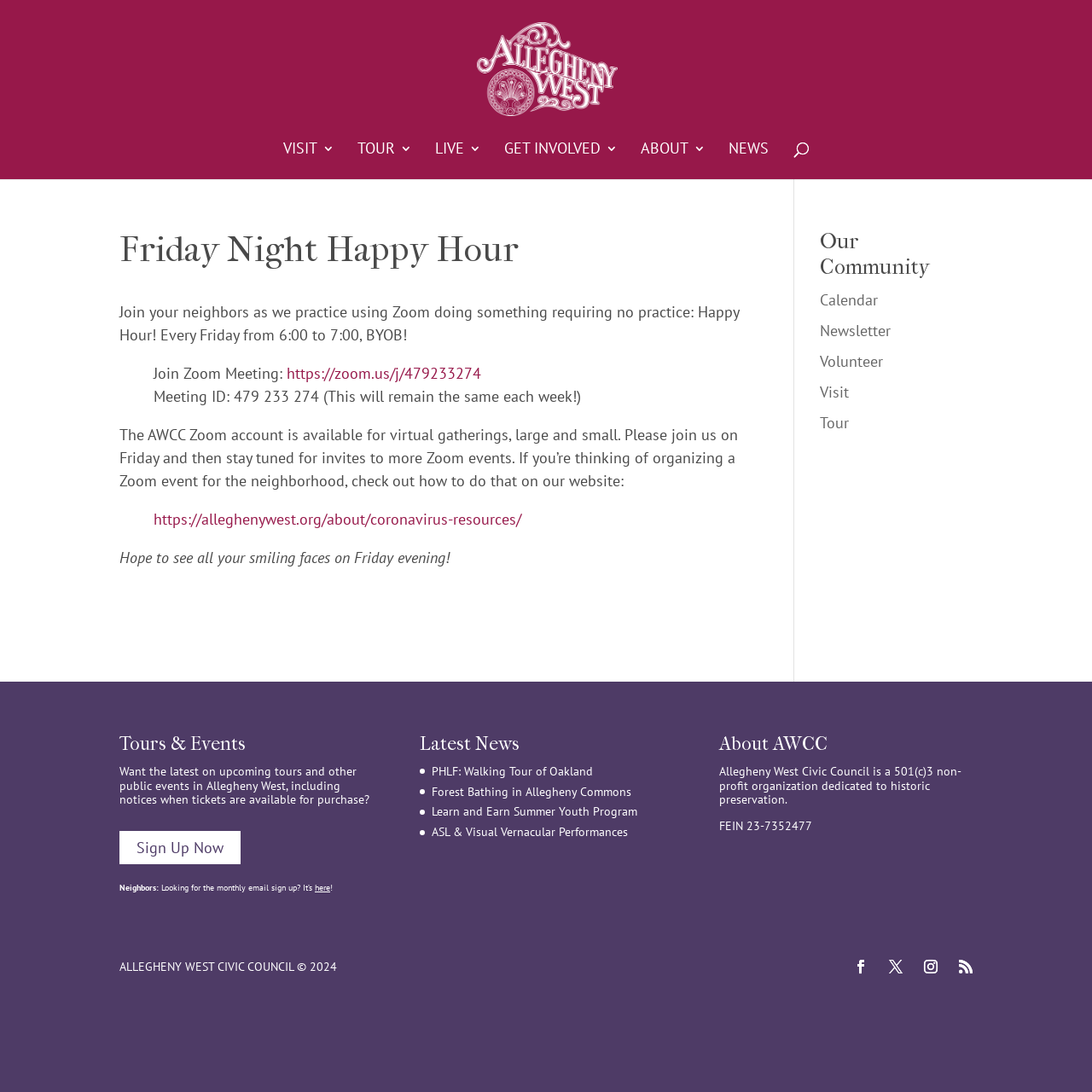Please determine the bounding box coordinates of the element to click on in order to accomplish the following task: "Join the Zoom Meeting". Ensure the coordinates are four float numbers ranging from 0 to 1, i.e., [left, top, right, bottom].

[0.262, 0.333, 0.441, 0.351]